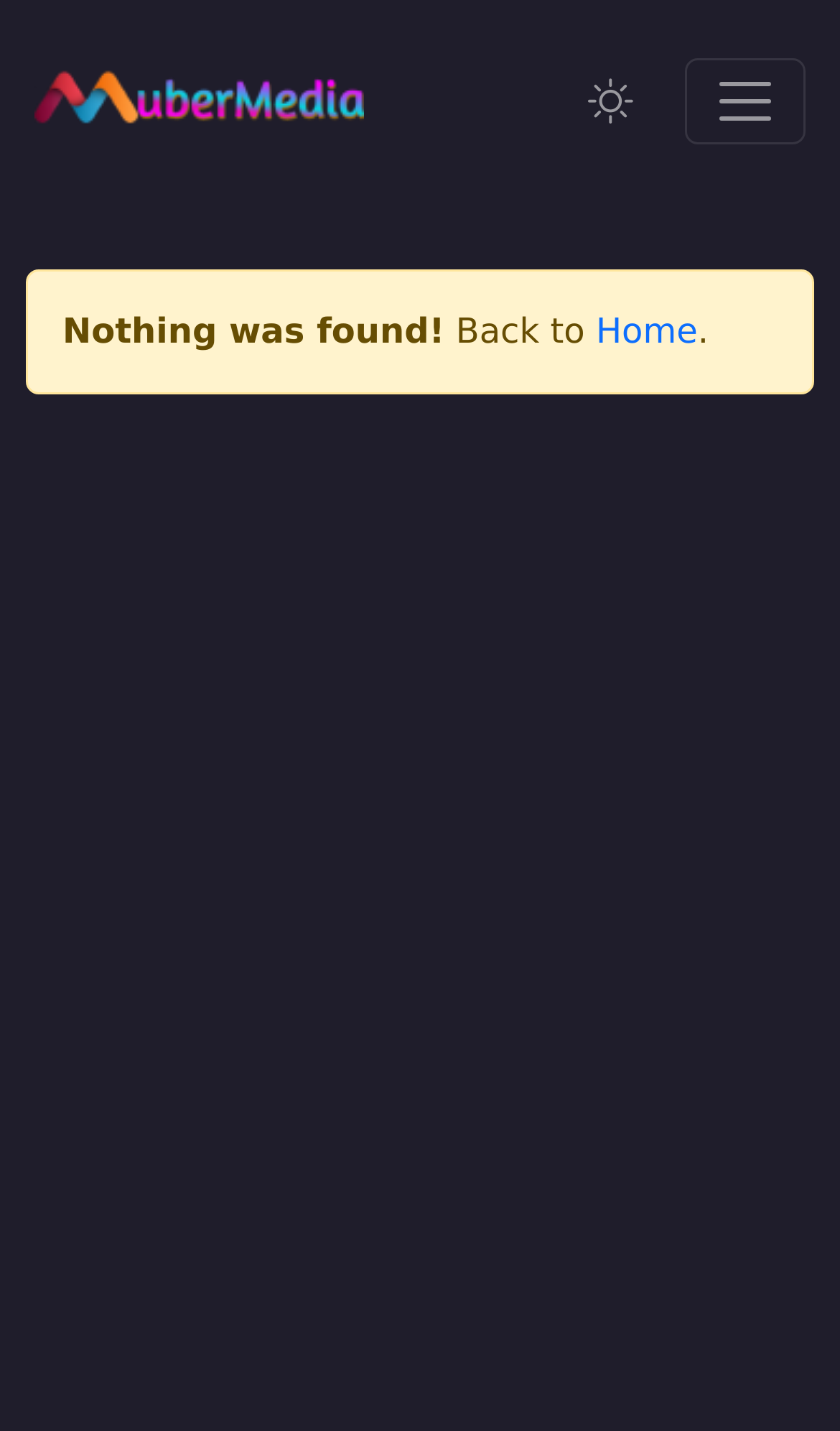Provide a one-word or short-phrase answer to the question:
What is the alert message on the webpage?

Nothing was found!